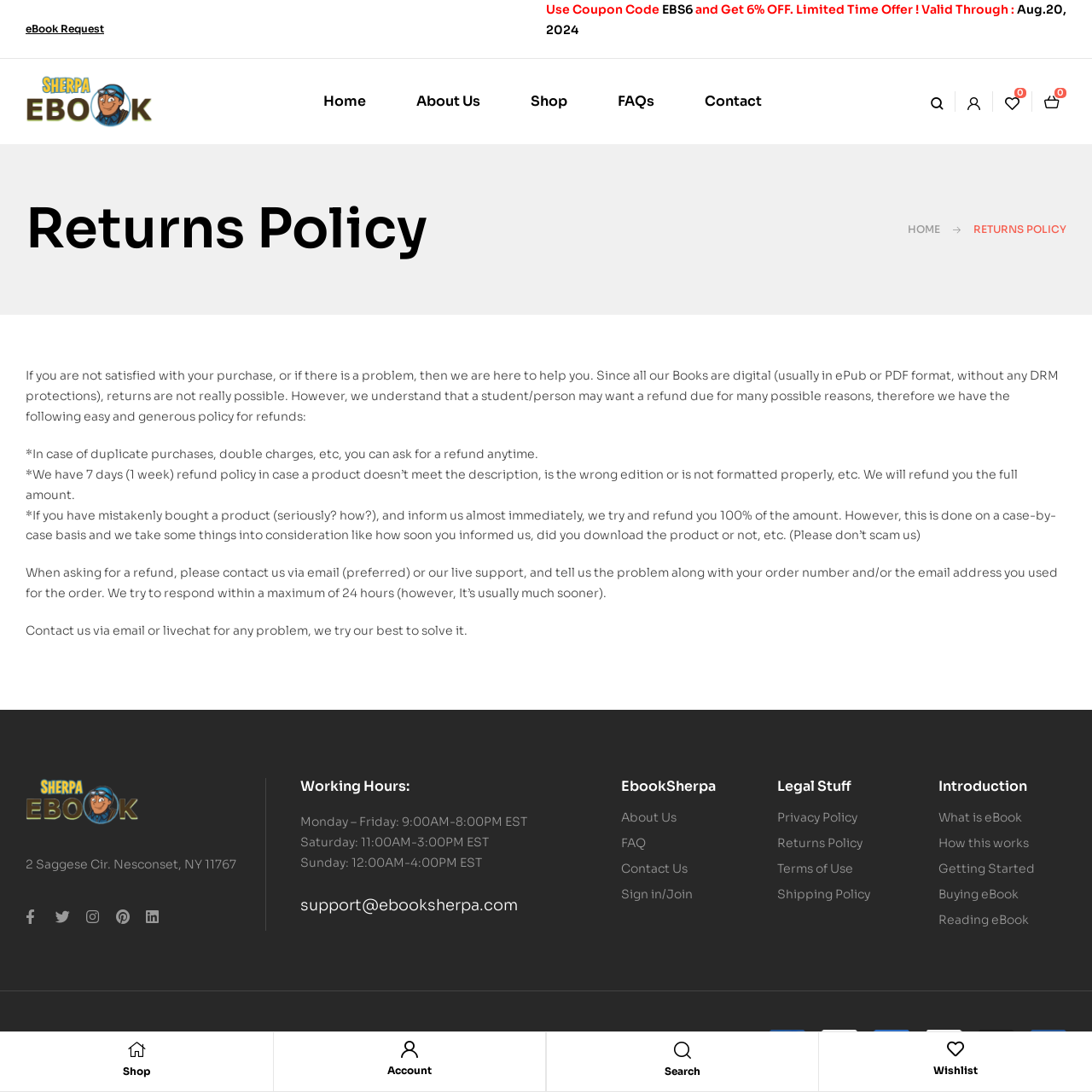What is the working hour on Saturday?
Please describe in detail the information shown in the image to answer the question.

According to the Working Hours section, Saturday's working hour is from 11:00AM-3:00PM EST.